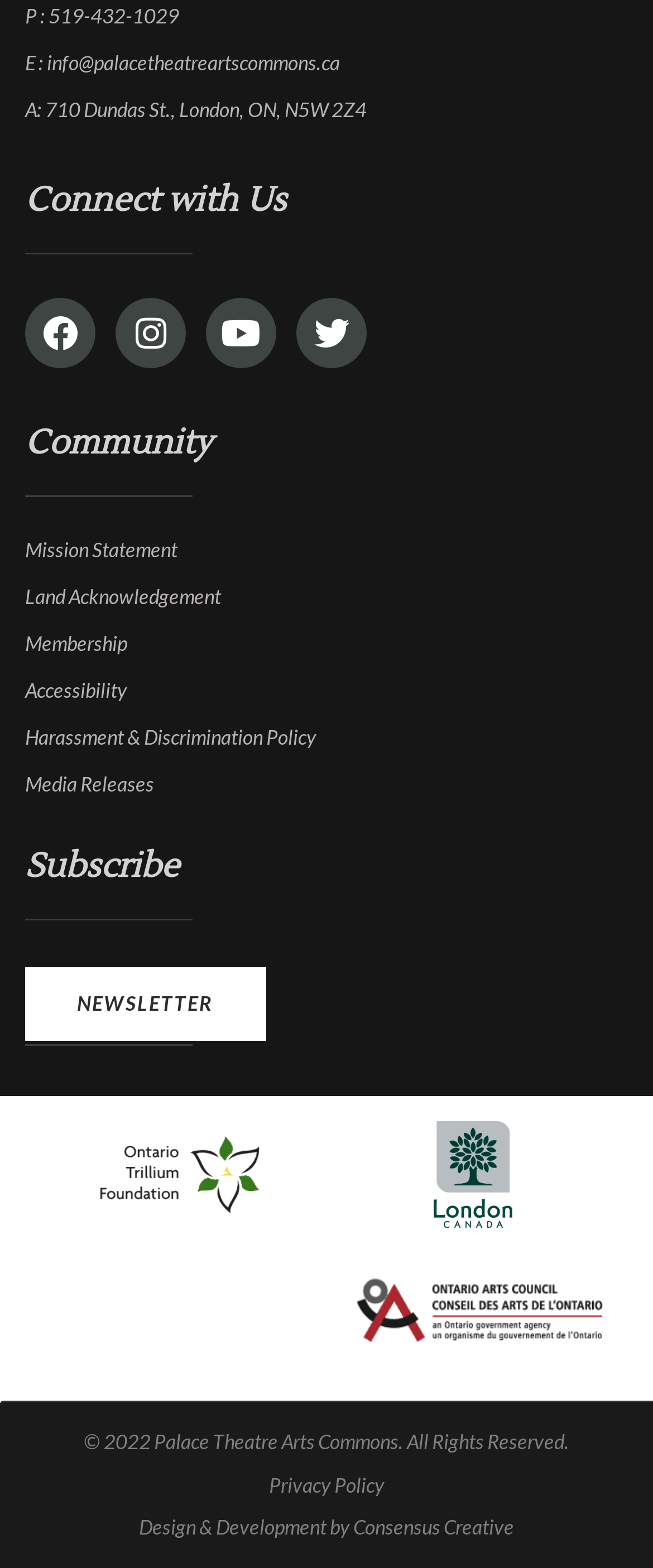What is the copyright year of the webpage?
Provide a detailed answer to the question, using the image to inform your response.

The copyright year can be found at the bottom of the webpage, where it says '© 2022 Palace Theatre Arts Commons. All Rights Reserved'.